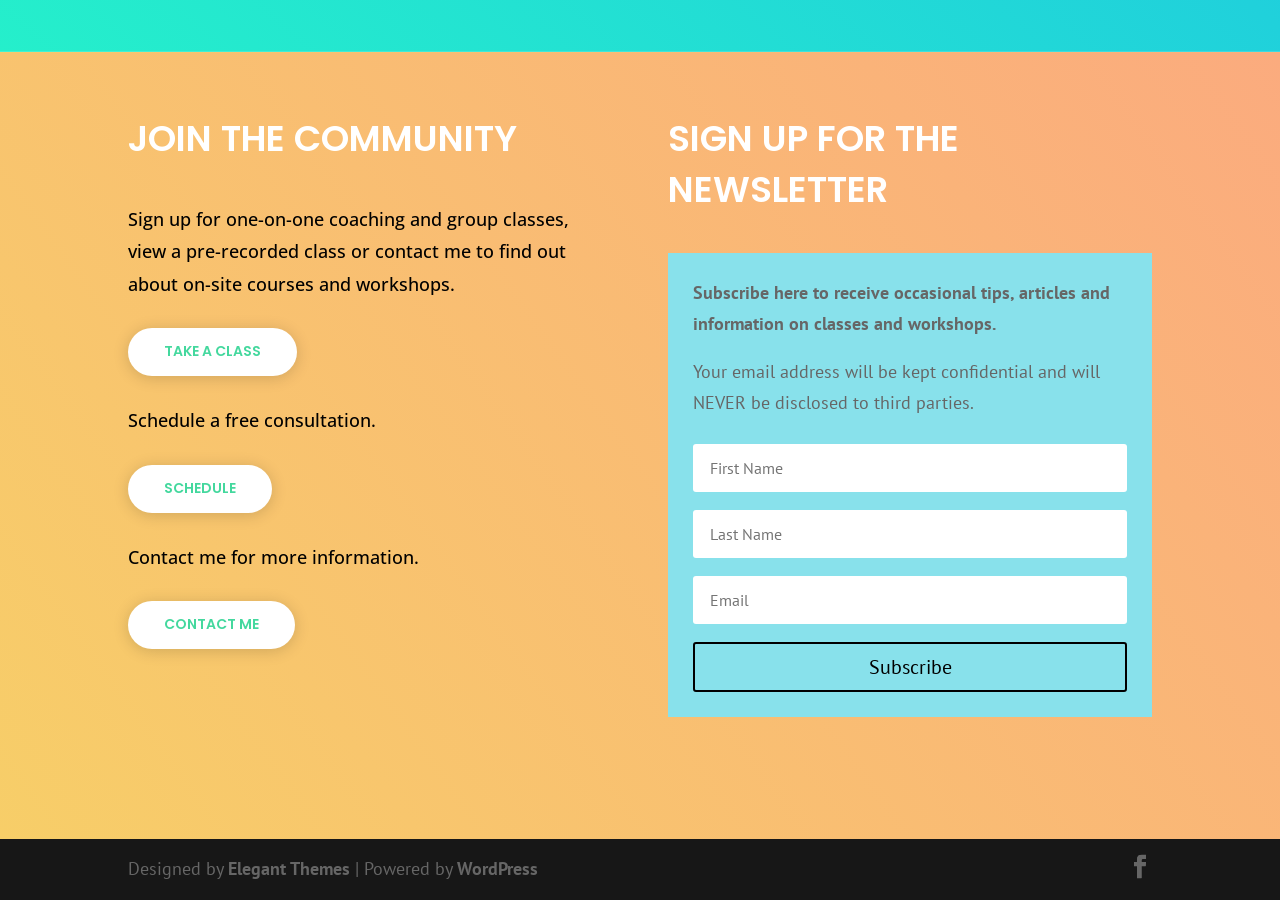Please locate the bounding box coordinates of the element's region that needs to be clicked to follow the instruction: "Take a class". The bounding box coordinates should be provided as four float numbers between 0 and 1, i.e., [left, top, right, bottom].

[0.1, 0.365, 0.232, 0.418]